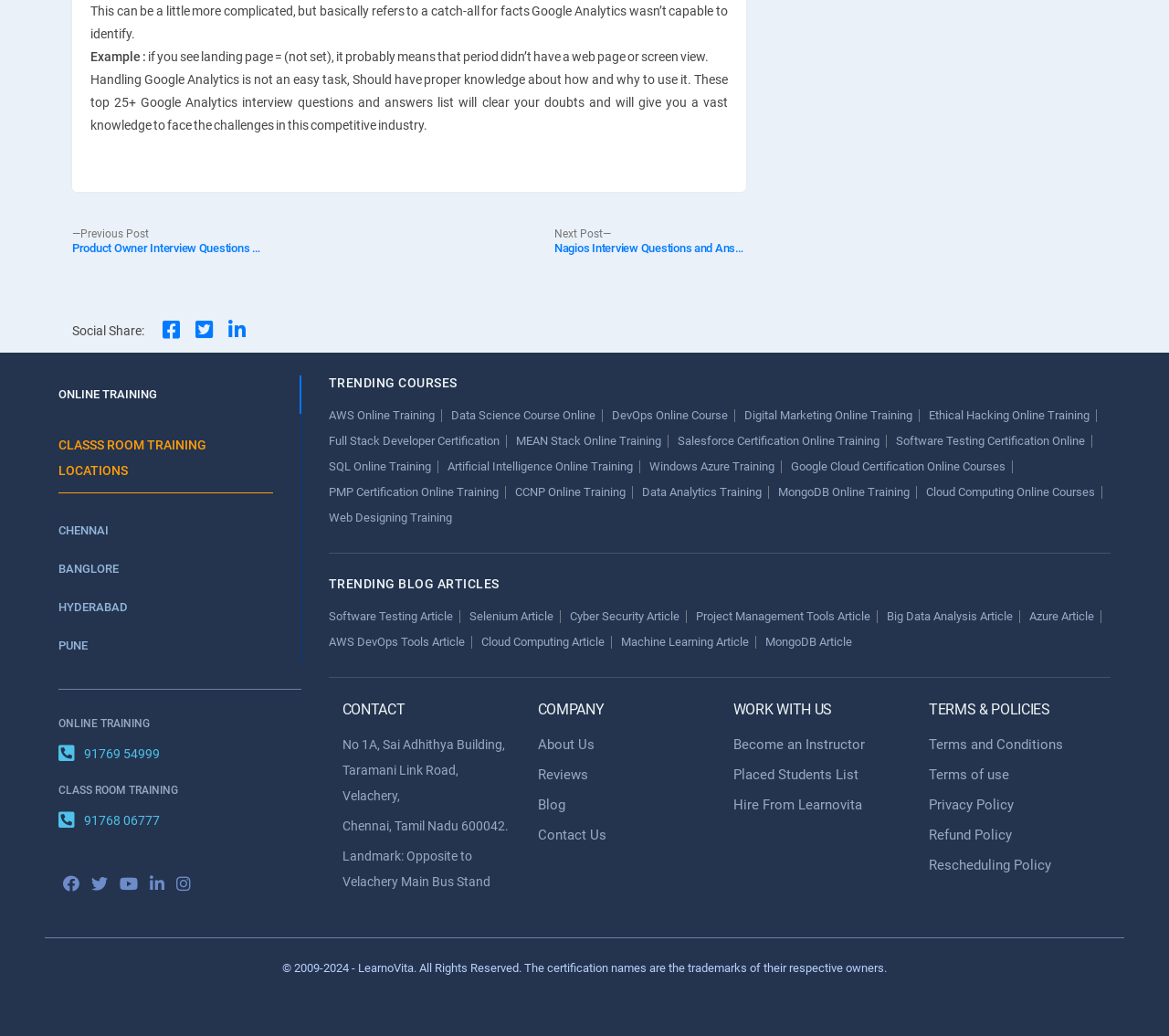What is the topic of the article listed under 'TRENDING BLOG ARTICLES'?
Please answer the question with a single word or phrase, referencing the image.

Software Testing